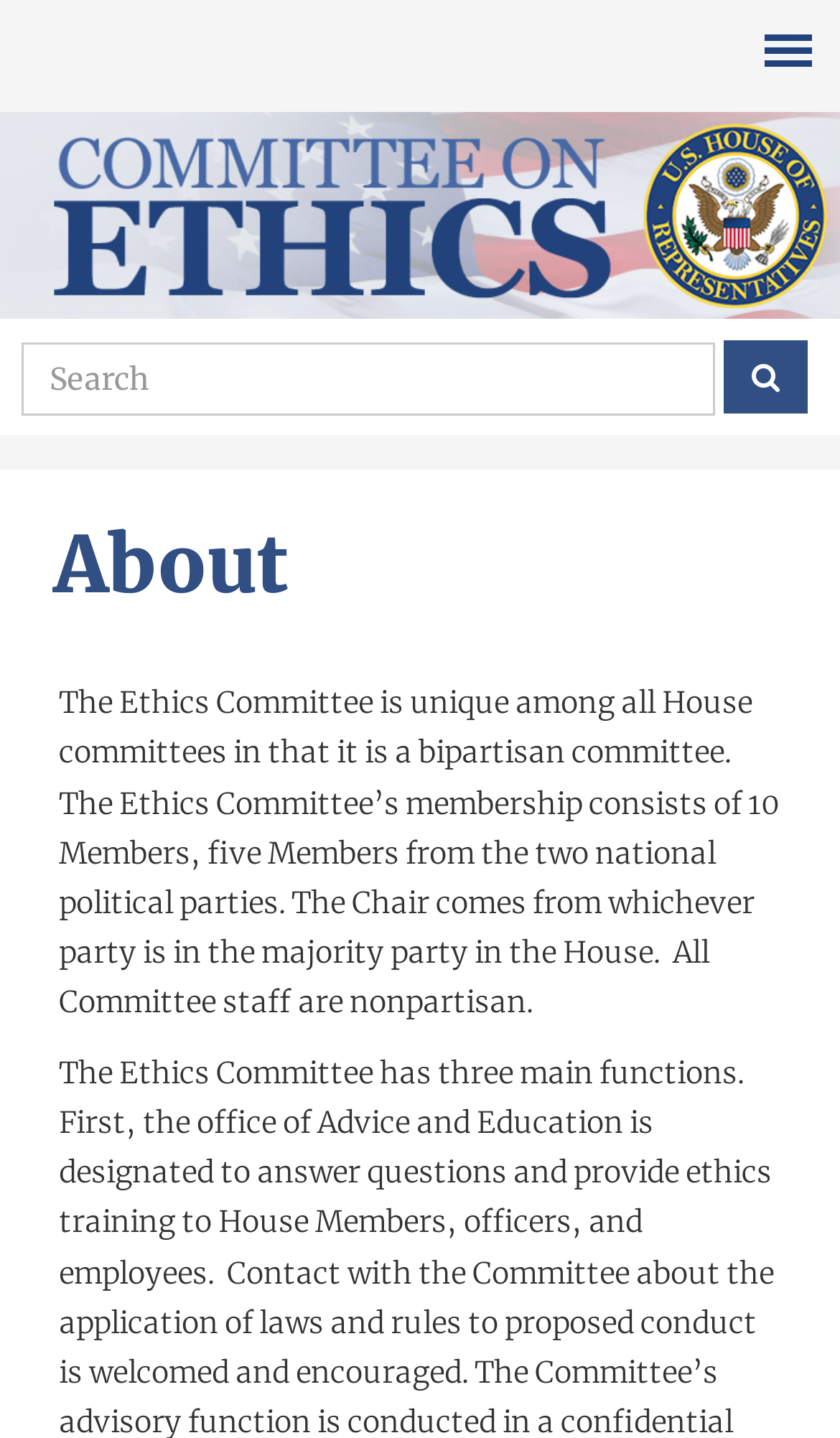Refer to the image and provide an in-depth answer to the question:
What is the name of the committee?

I found the answer by looking at the heading element with the text 'House Committee on Ethics' which is a prominent element on the webpage, indicating that it is the name of the committee.